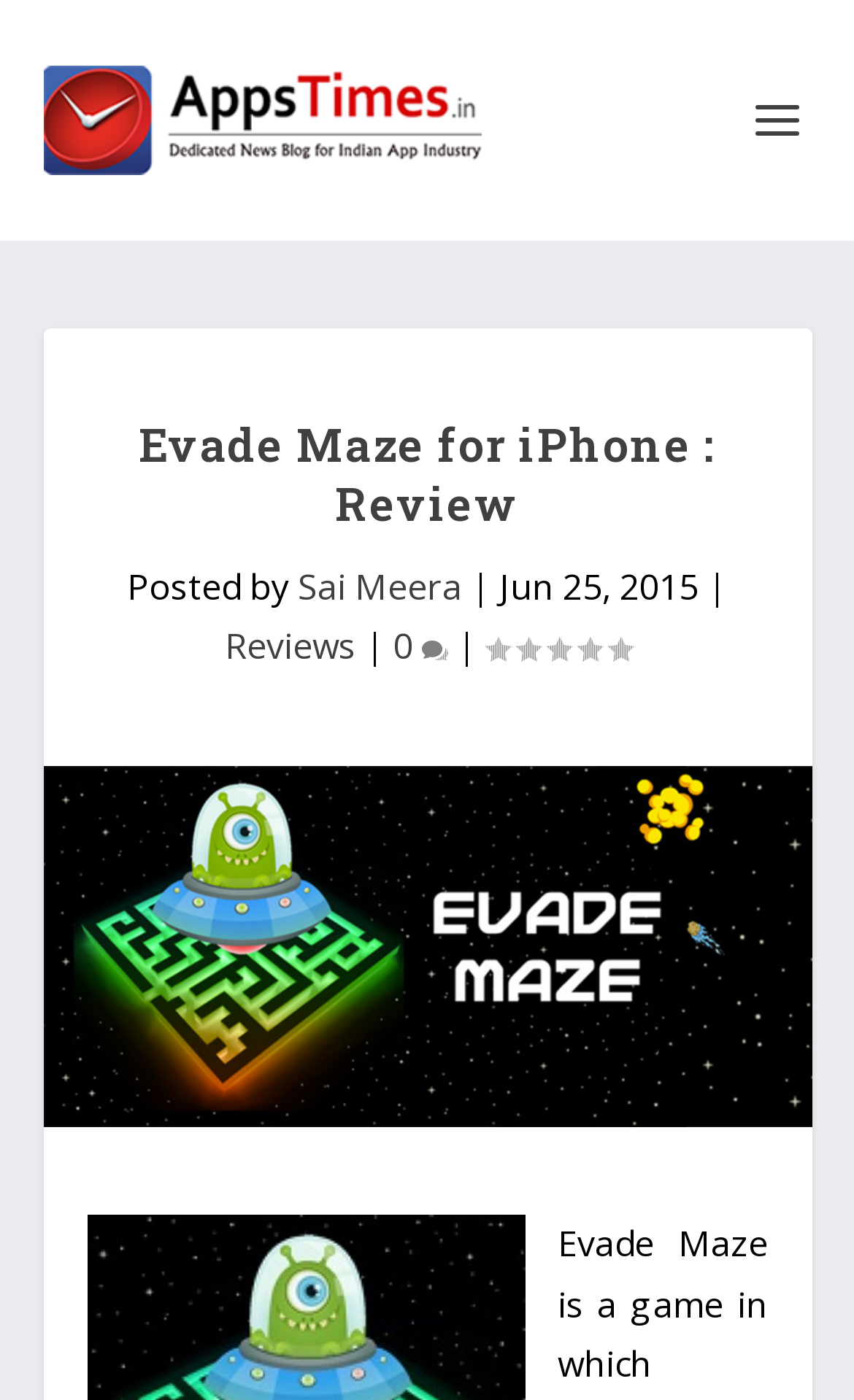What is the rating of this app?
Based on the image, provide a one-word or brief-phrase response.

0.00